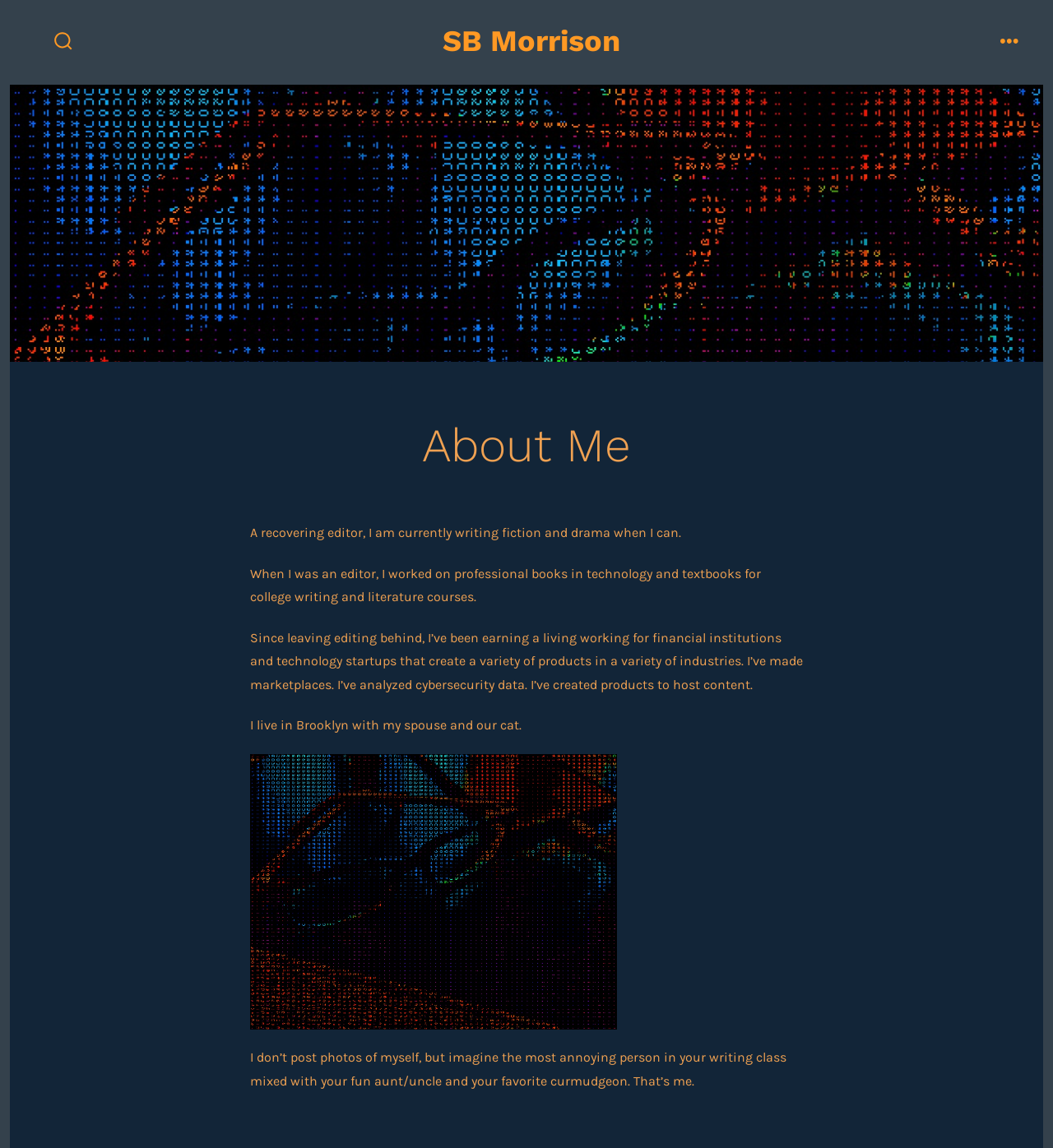What is the author's personality like?
Refer to the image and answer the question using a single word or phrase.

Annoying and curmudgeon